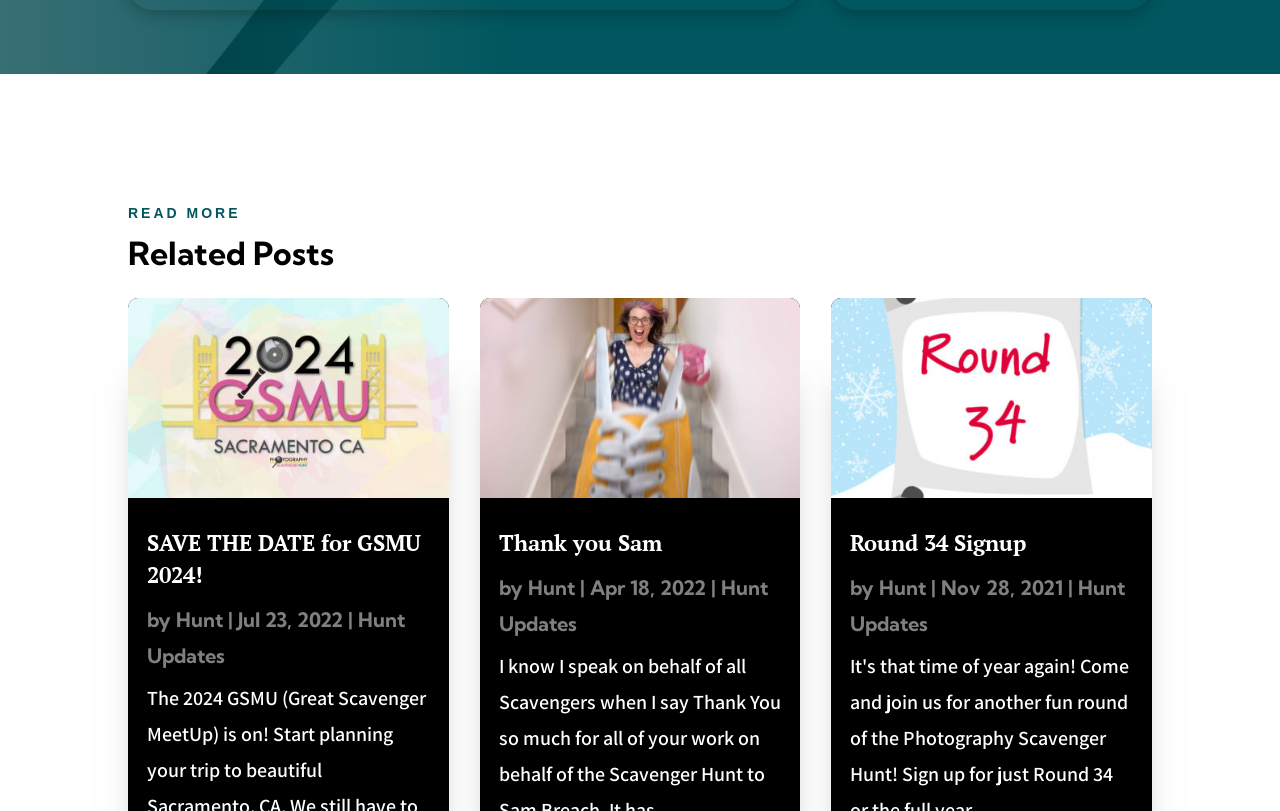Please specify the bounding box coordinates of the clickable region to carry out the following instruction: "Click on 'Related Posts' heading". The coordinates should be four float numbers between 0 and 1, in the format [left, top, right, bottom].

[0.1, 0.288, 0.397, 0.348]